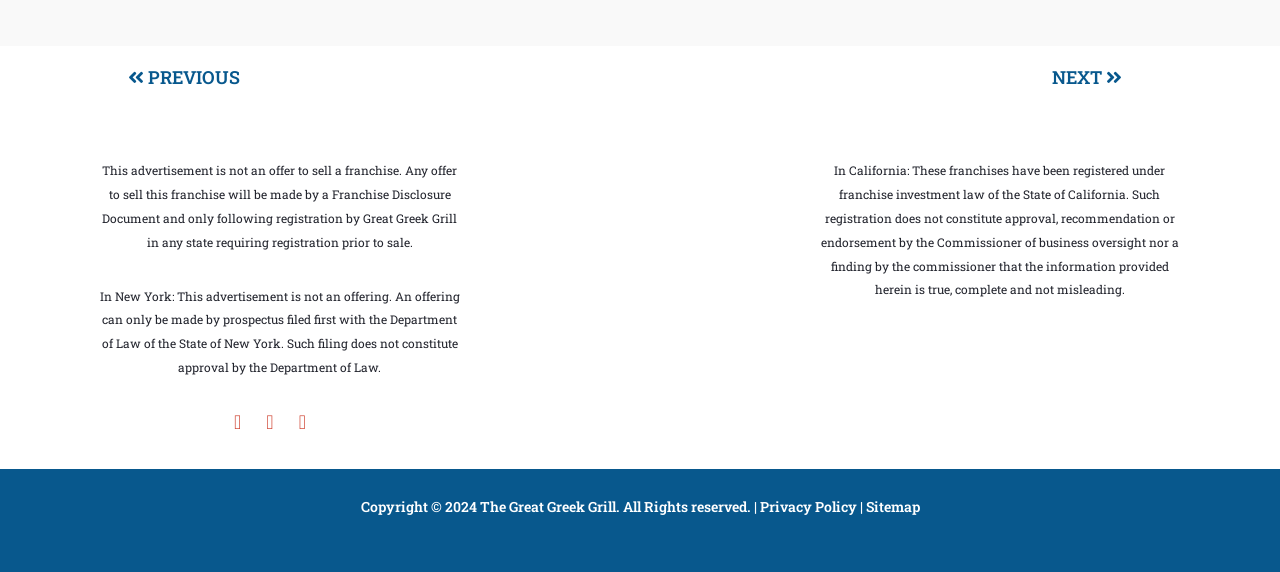Look at the image and give a detailed response to the following question: What is the year of copyright?

The StaticText 'Copyright © 2024 The Great Greek Grill. All Rights reserved.' indicates that the year of copyright is 2024.